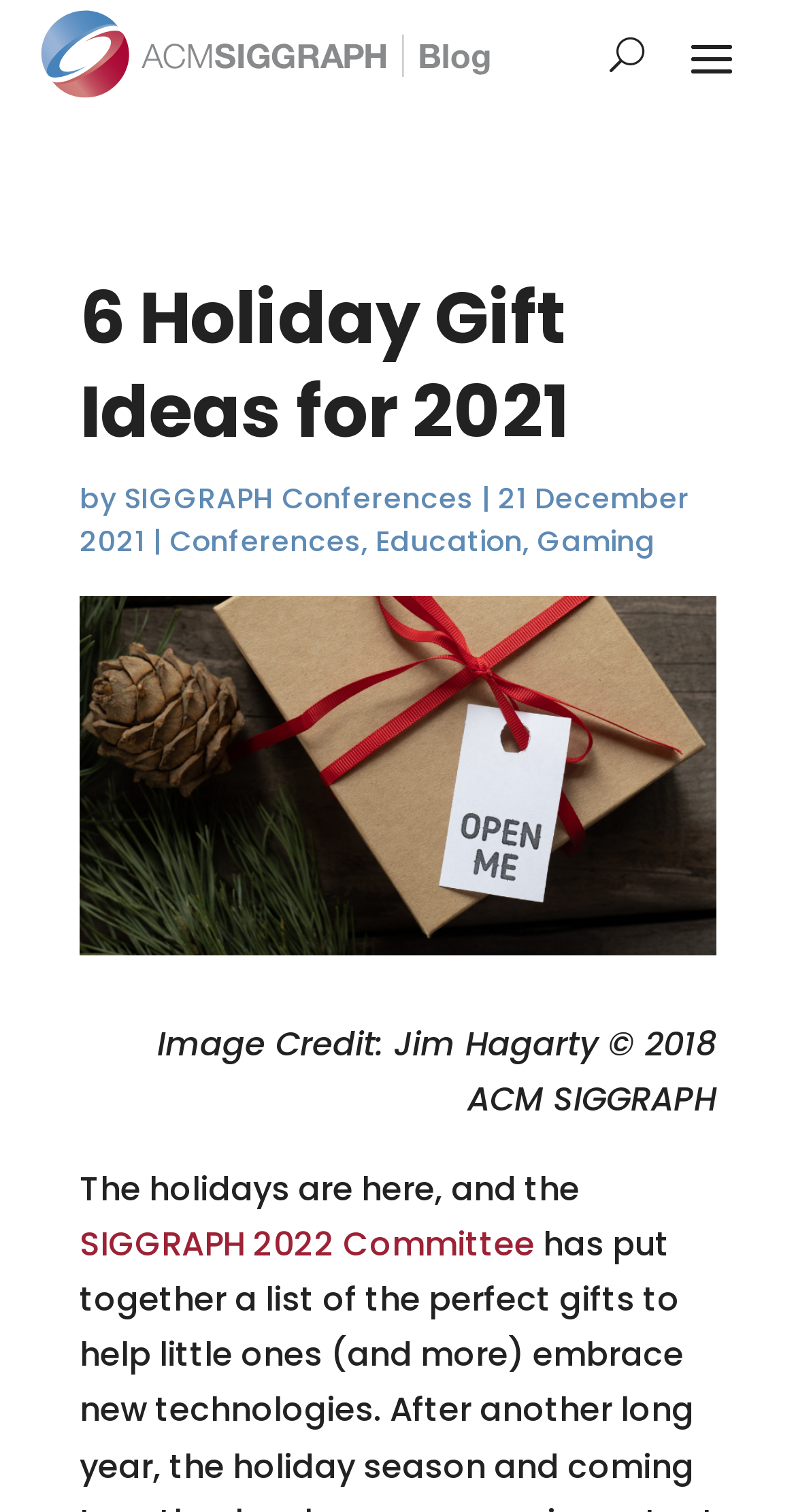Please determine the bounding box of the UI element that matches this description: SIGGRAPH Conferences. The coordinates should be given as (top-left x, top-left y, bottom-right x, bottom-right y), with all values between 0 and 1.

[0.156, 0.316, 0.595, 0.343]